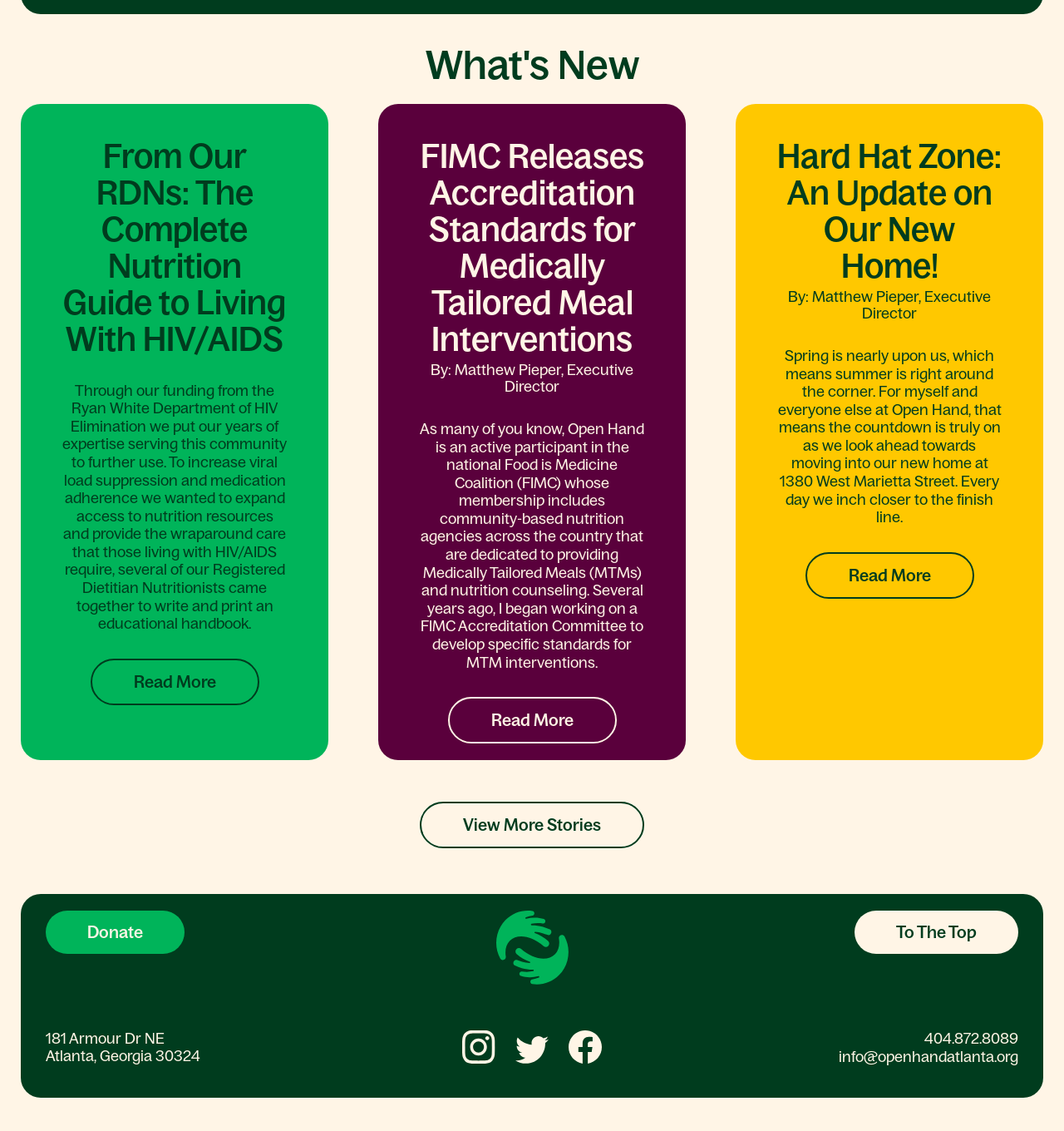Kindly determine the bounding box coordinates for the clickable area to achieve the given instruction: "Go to the top of the page".

[0.803, 0.805, 0.957, 0.844]